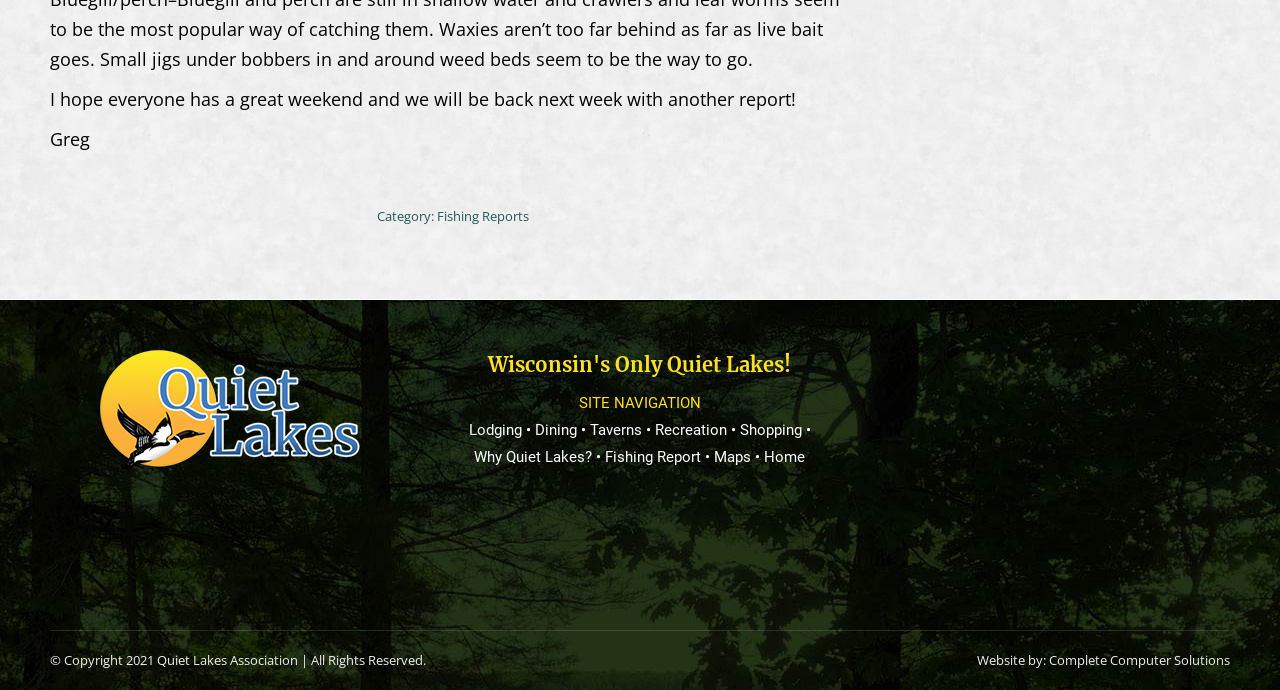Could you find the bounding box coordinates of the clickable area to complete this instruction: "Check 'HAYWARD WEATHER Weather Widget'"?

[0.68, 0.507, 0.961, 0.809]